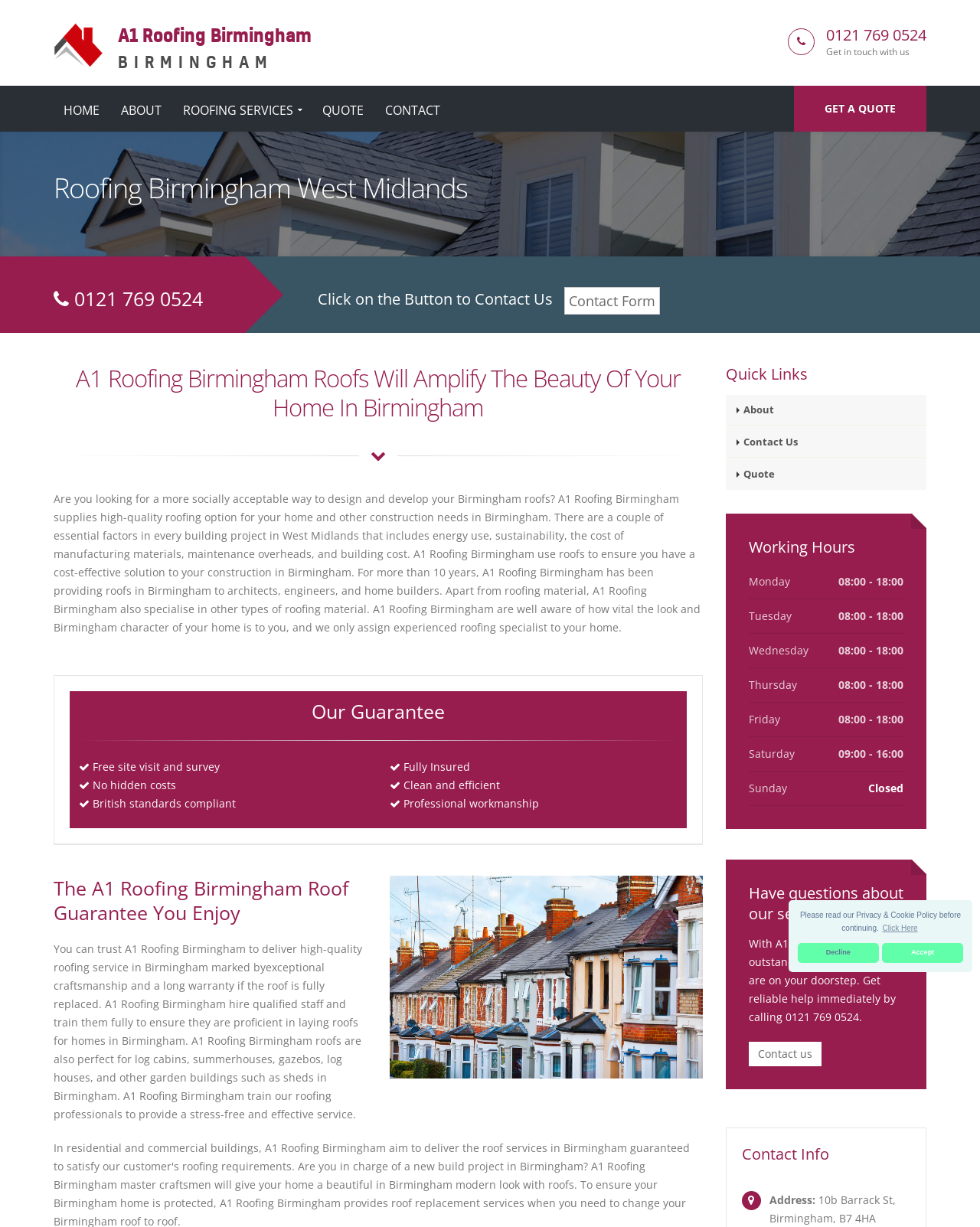Answer this question using a single word or a brief phrase:
What is the guarantee offered by A1 Roofing Birmingham?

Free site visit and survey, No hidden costs, etc.